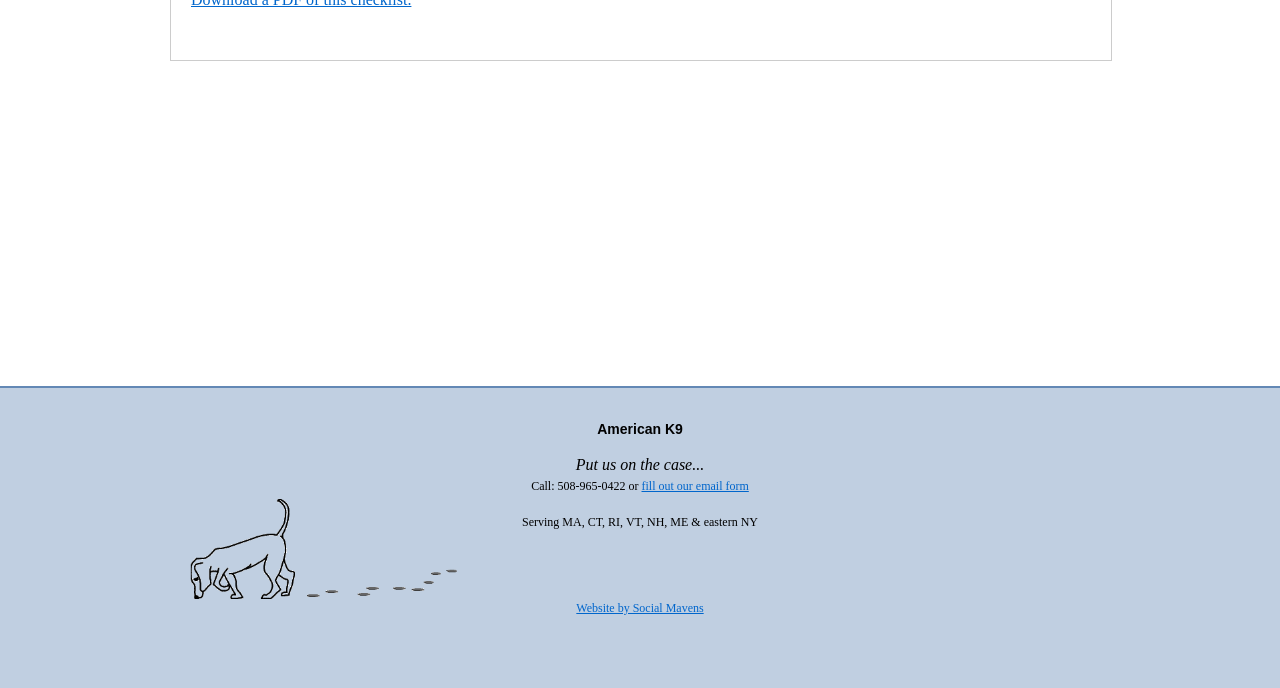Please provide a detailed answer to the question below by examining the image:
Who designed the website?

The website designer is obtained from the link element with the text 'Website by Social Mavens' which is located at the bottom of the webpage, indicating that Social Mavens designed the website.